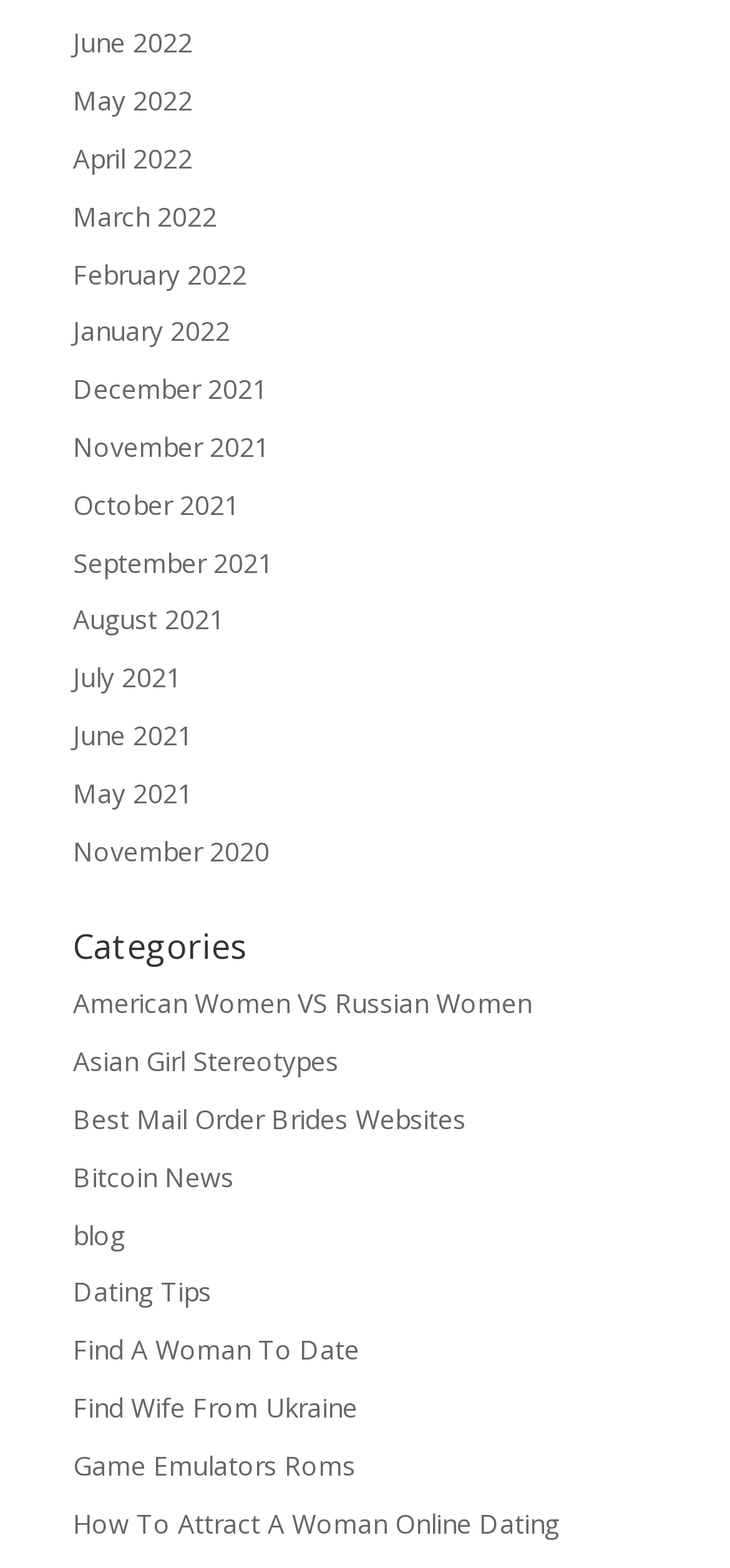Identify the bounding box coordinates of the element that should be clicked to fulfill this task: "Get Dating Tips". The coordinates should be provided as four float numbers between 0 and 1, i.e., [left, top, right, bottom].

[0.1, 0.813, 0.29, 0.835]